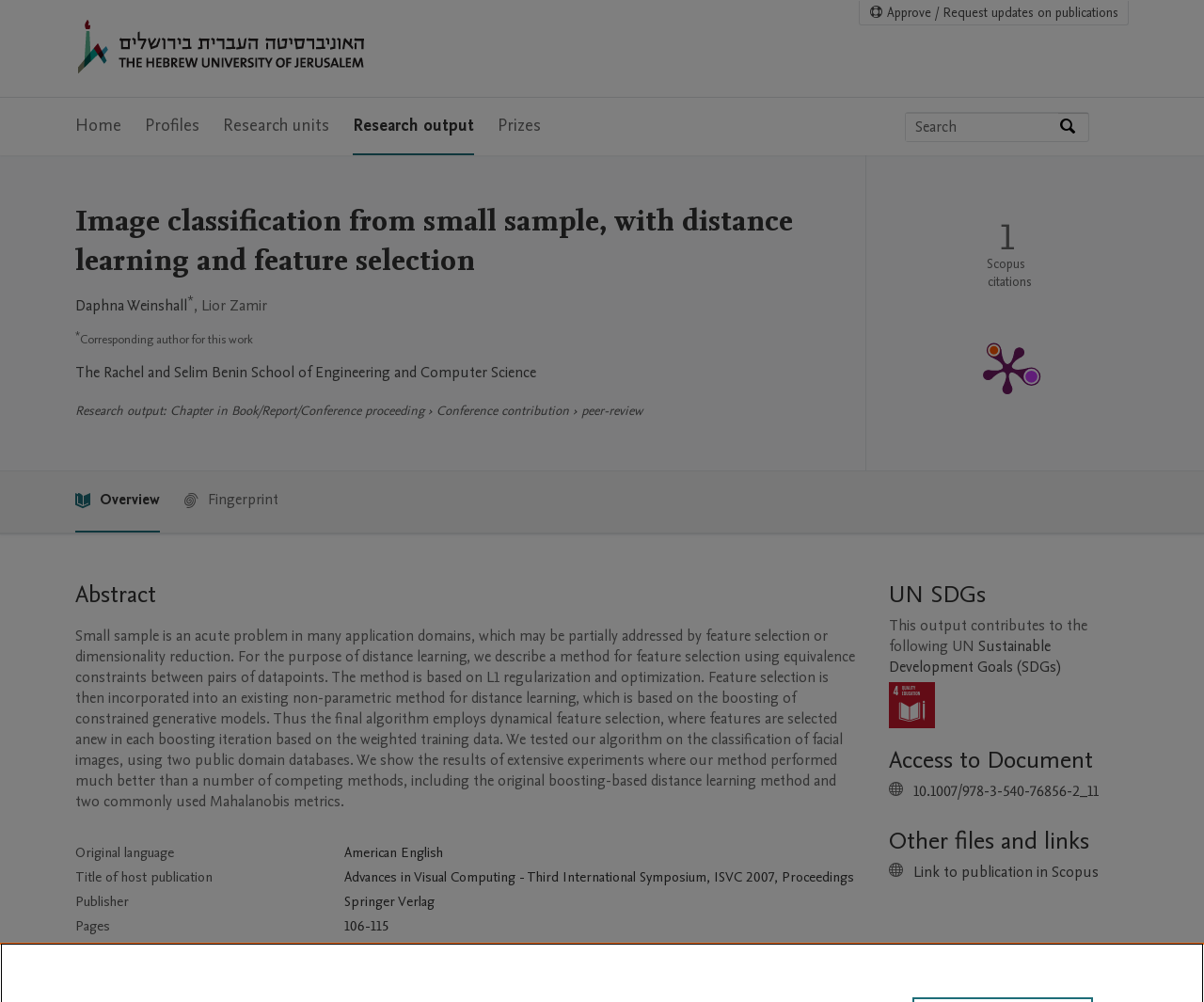Please specify the coordinates of the bounding box for the element that should be clicked to carry out this instruction: "Search by expertise, name or affiliation". The coordinates must be four float numbers between 0 and 1, formatted as [left, top, right, bottom].

[0.752, 0.113, 0.879, 0.141]